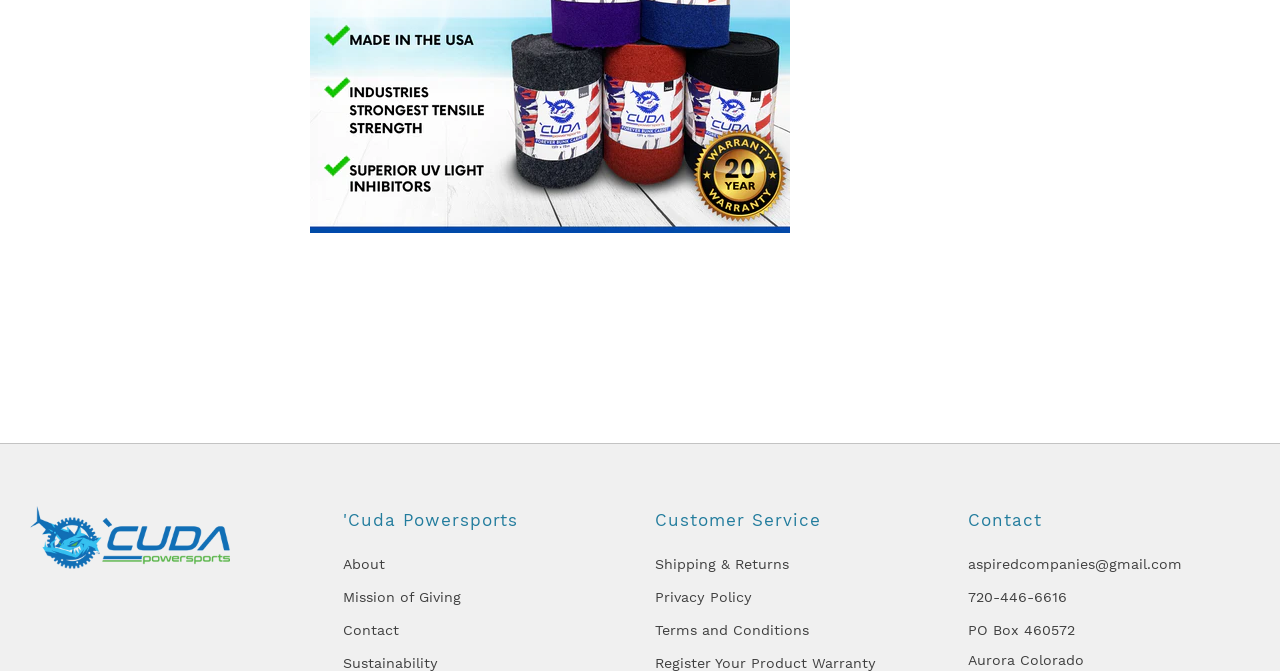Using the given element description, provide the bounding box coordinates (top-left x, top-left y, bottom-right x, bottom-right y) for the corresponding UI element in the screenshot: Register Your Product Warranty

[0.512, 0.976, 0.684, 0.999]